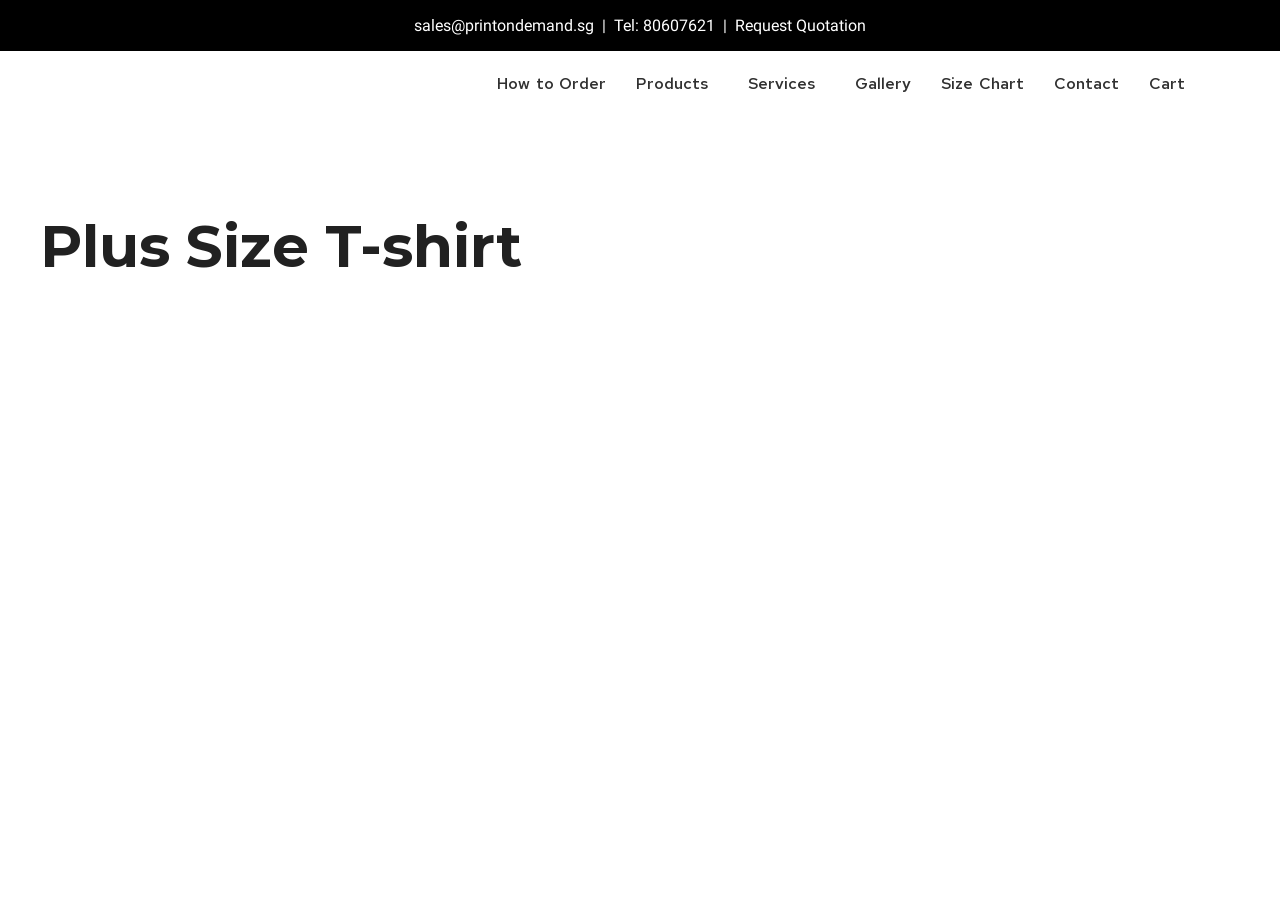Identify the bounding box coordinates for the element that needs to be clicked to fulfill this instruction: "Check the 'Size Chart'". Provide the coordinates in the format of four float numbers between 0 and 1: [left, top, right, bottom].

[0.724, 0.067, 0.812, 0.117]